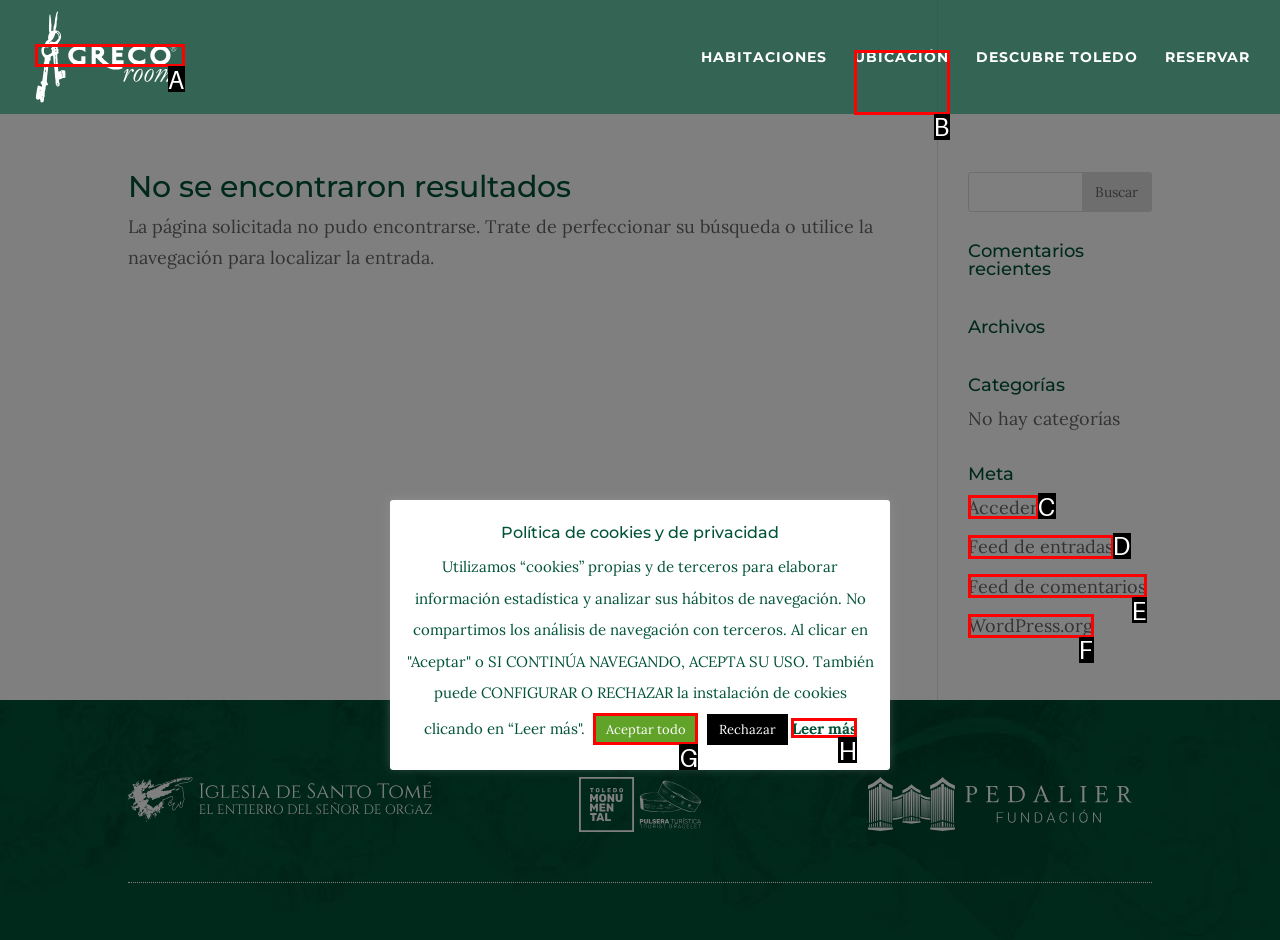From the provided options, which letter corresponds to the element described as: Feed de comentarios
Answer with the letter only.

E